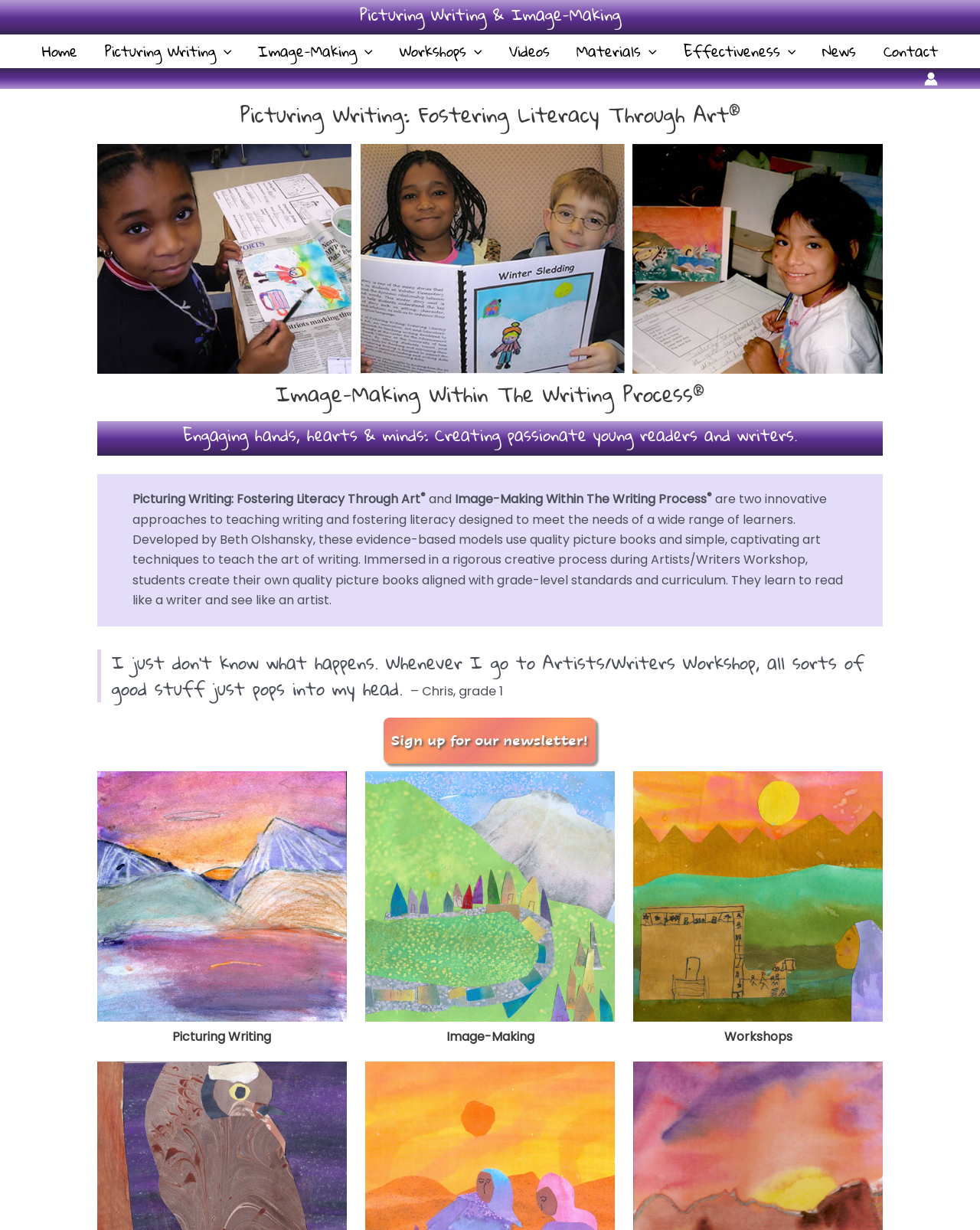Please specify the bounding box coordinates of the clickable section necessary to execute the following command: "Sign up for the newsletter".

[0.392, 0.583, 0.608, 0.621]